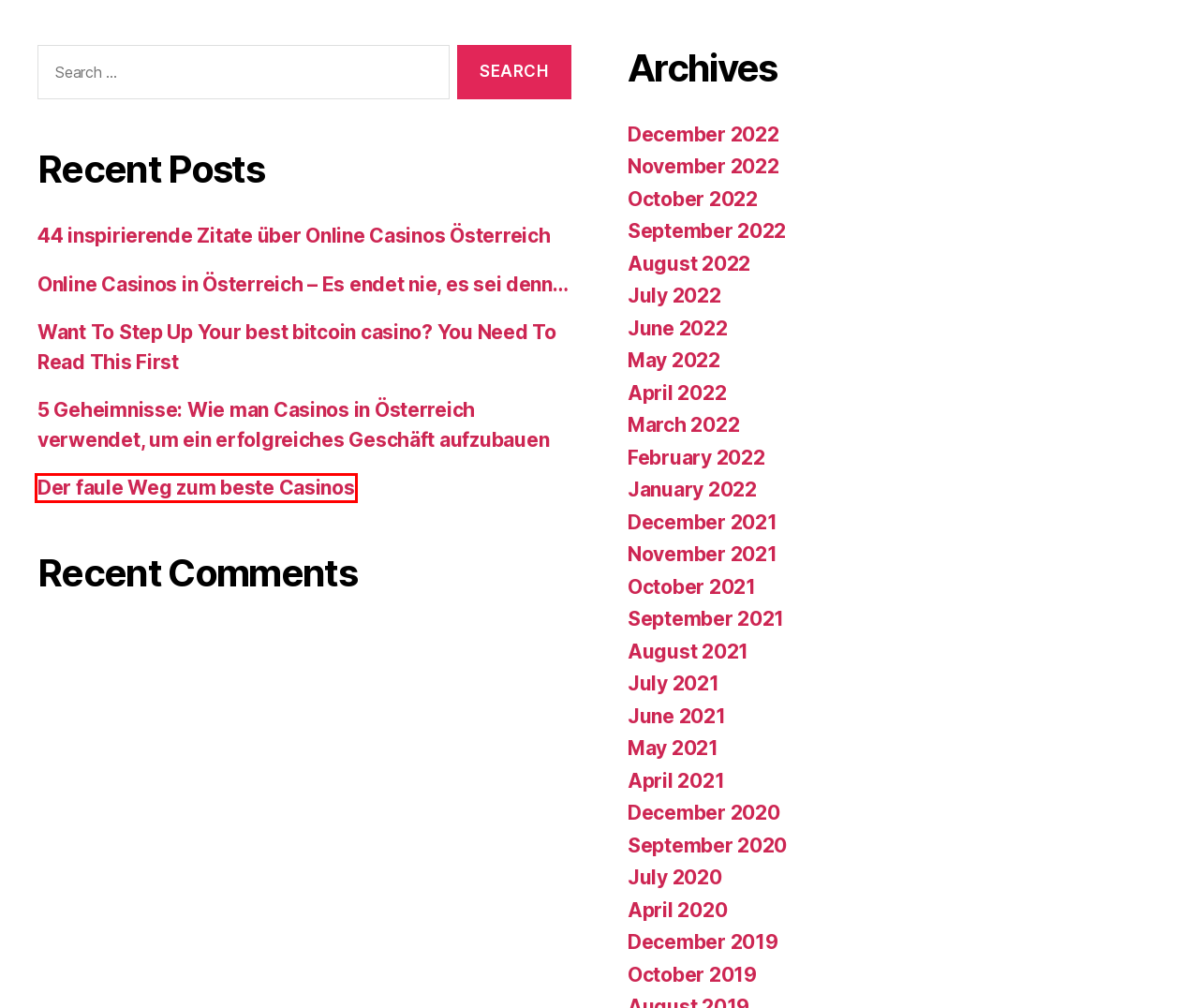Analyze the webpage screenshot with a red bounding box highlighting a UI element. Select the description that best matches the new webpage after clicking the highlighted element. Here are the options:
A. February, 2022 - Velasco Tennis
B. Der faule Weg zum beste Casinos - Velasco Tennis
C. August, 2022 - Velasco Tennis
D. May, 2022 - Velasco Tennis
E. June, 2022 - Velasco Tennis
F. March, 2022 - Velasco Tennis
G. December, 2021 - Velasco Tennis
H. September, 2020 - Velasco Tennis

B